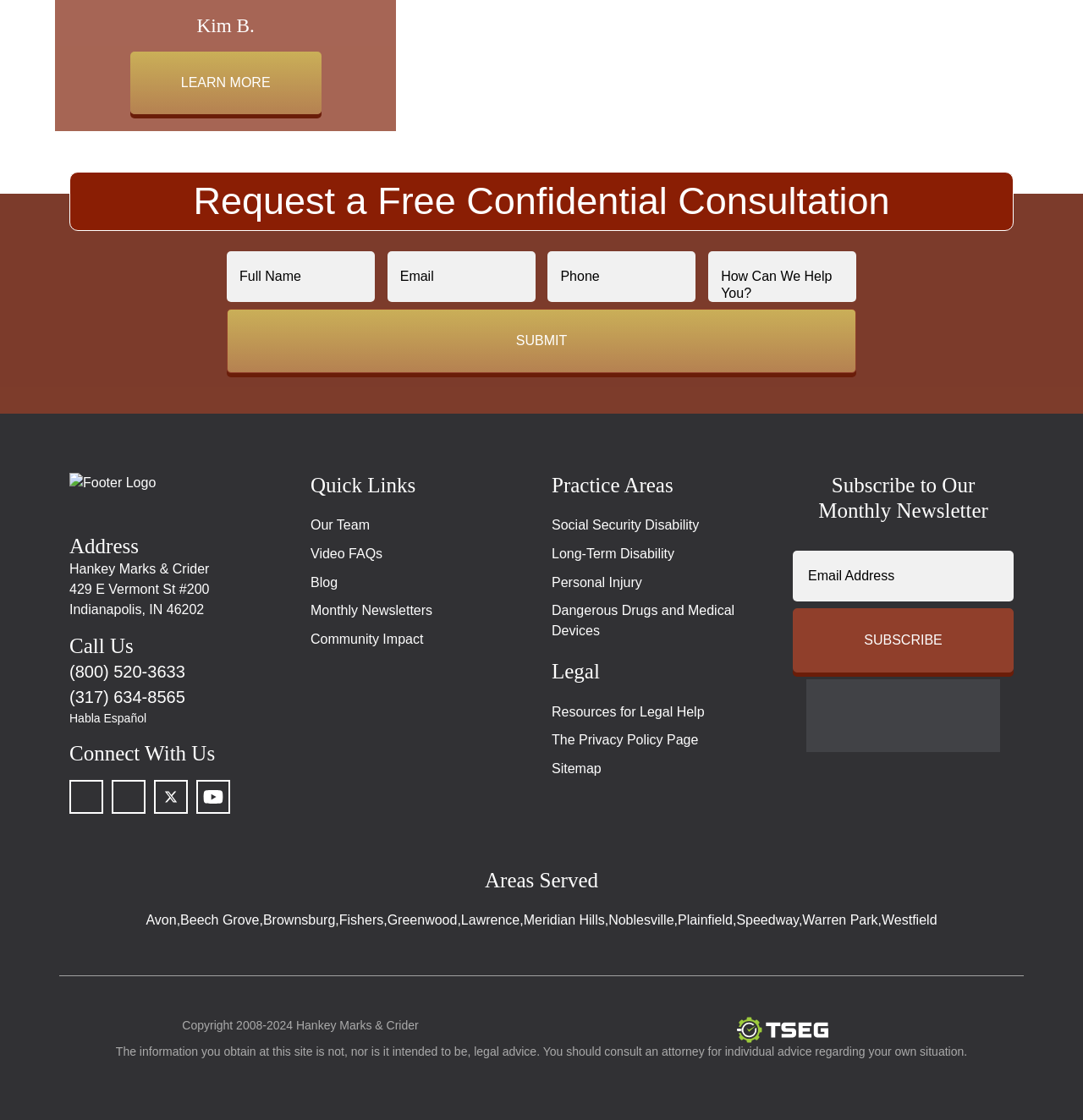What is the address of the law firm?
Analyze the image and deliver a detailed answer to the question.

I found the address of the law firm by looking at the footer section of the webpage, where it is explicitly stated.